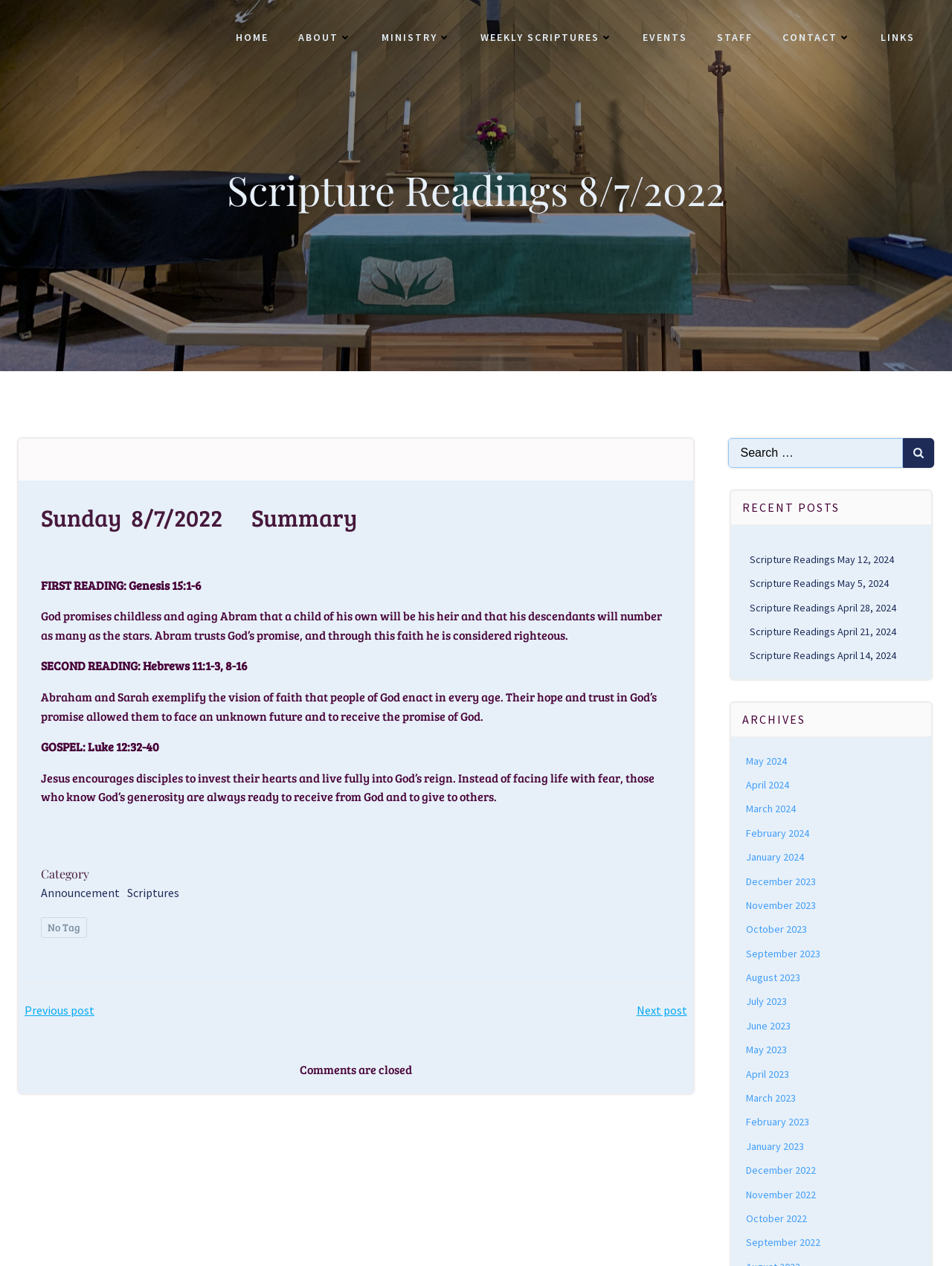Determine the bounding box coordinates for the UI element with the following description: "About". The coordinates should be four float numbers between 0 and 1, represented as [left, top, right, bottom].

[0.313, 0.024, 0.37, 0.036]